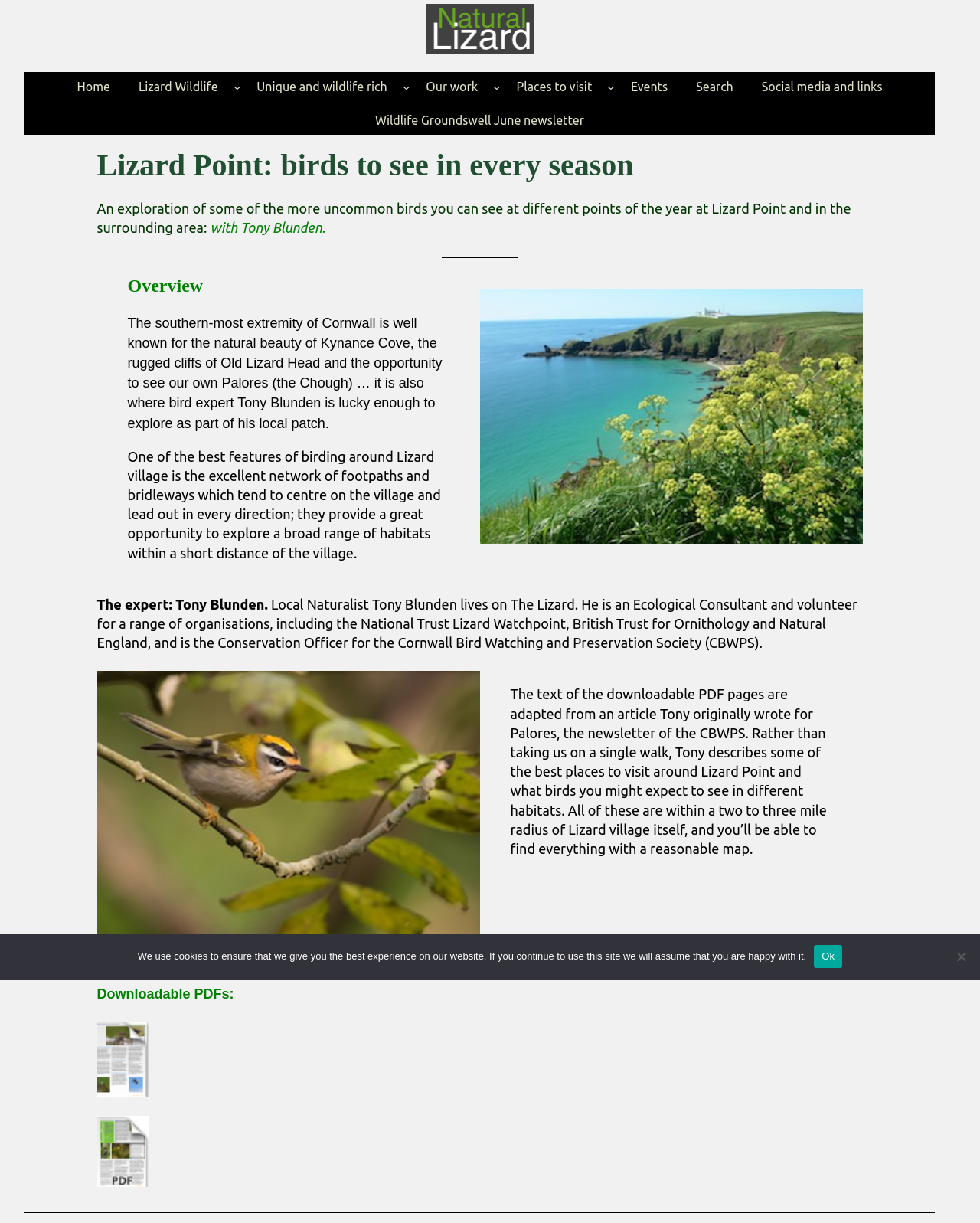What is the habitat range of the birds mentioned in the article?
Give a single word or phrase answer based on the content of the image.

Within a two to three mile radius of Lizard village